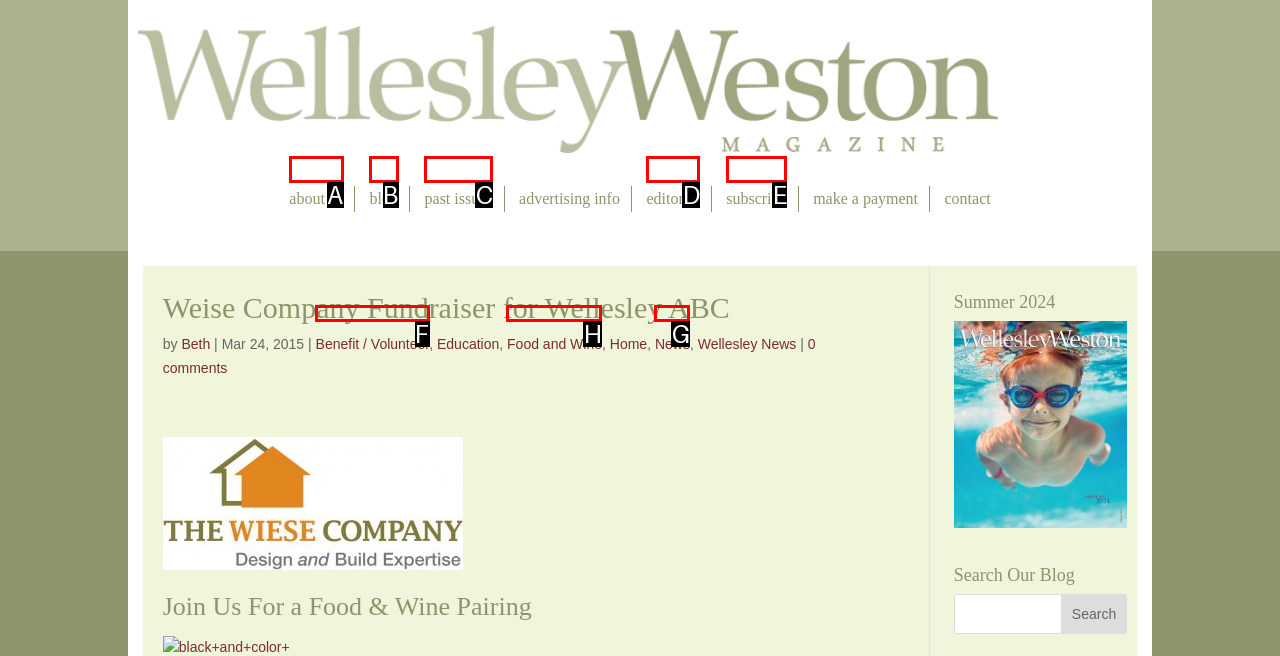Based on the choices marked in the screenshot, which letter represents the correct UI element to perform the task: Click on the 'Food and Wine' link?

H